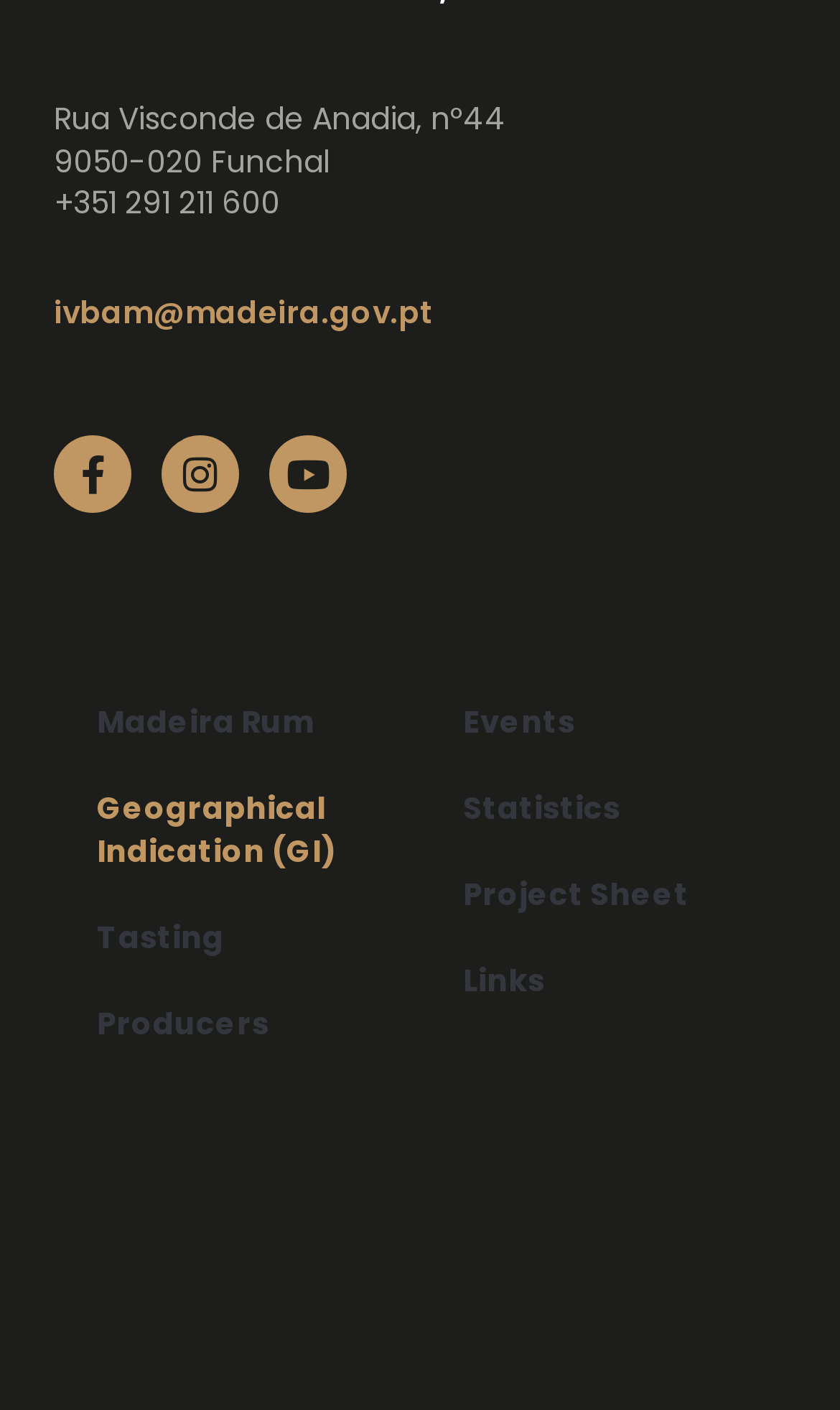Answer the following in one word or a short phrase: 
What is the phone number?

+351 291 211 600